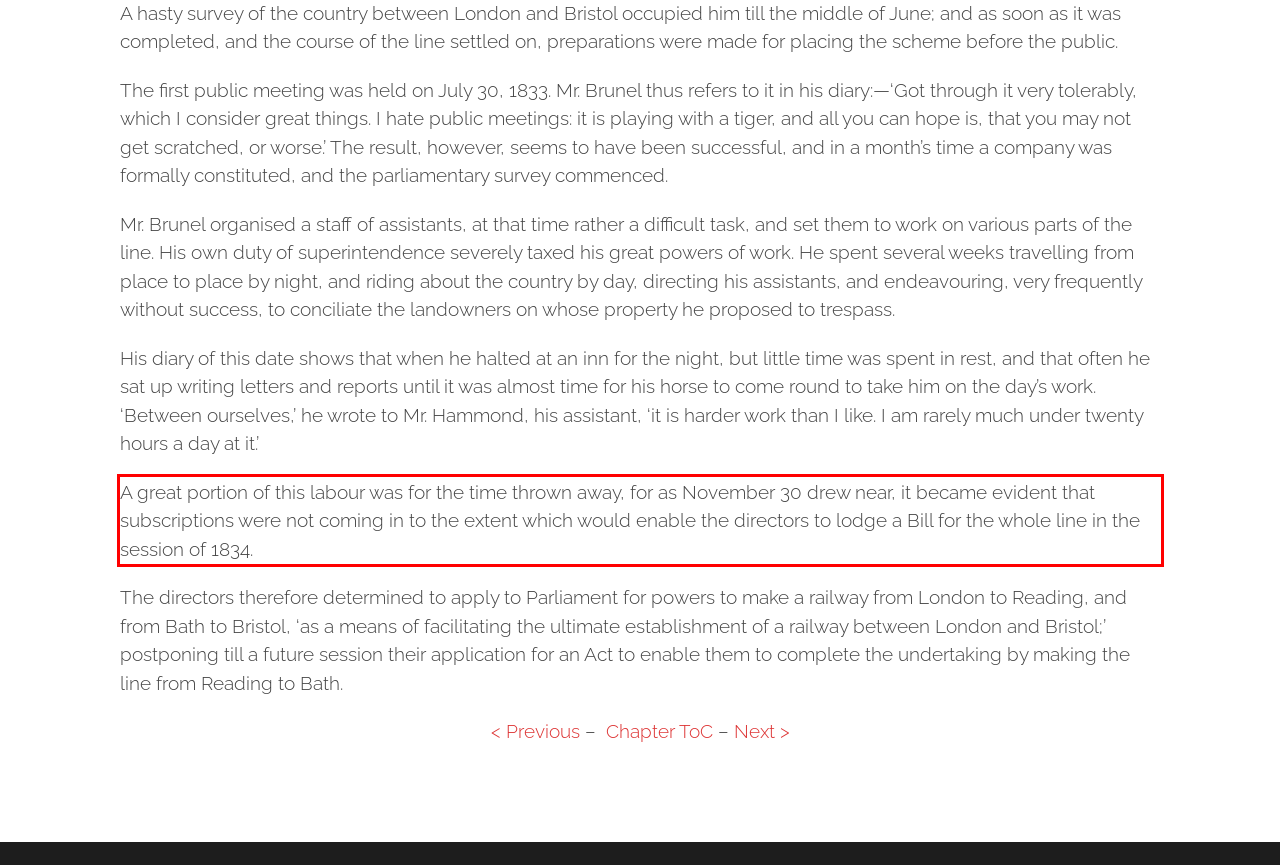Given the screenshot of the webpage, identify the red bounding box, and recognize the text content inside that red bounding box.

A great portion of this labour was for the time thrown away, for as November 30 drew near, it became evident that subscriptions were not coming in to the extent which would enable the directors to lodge a Bill for the whole line in the session of 1834.